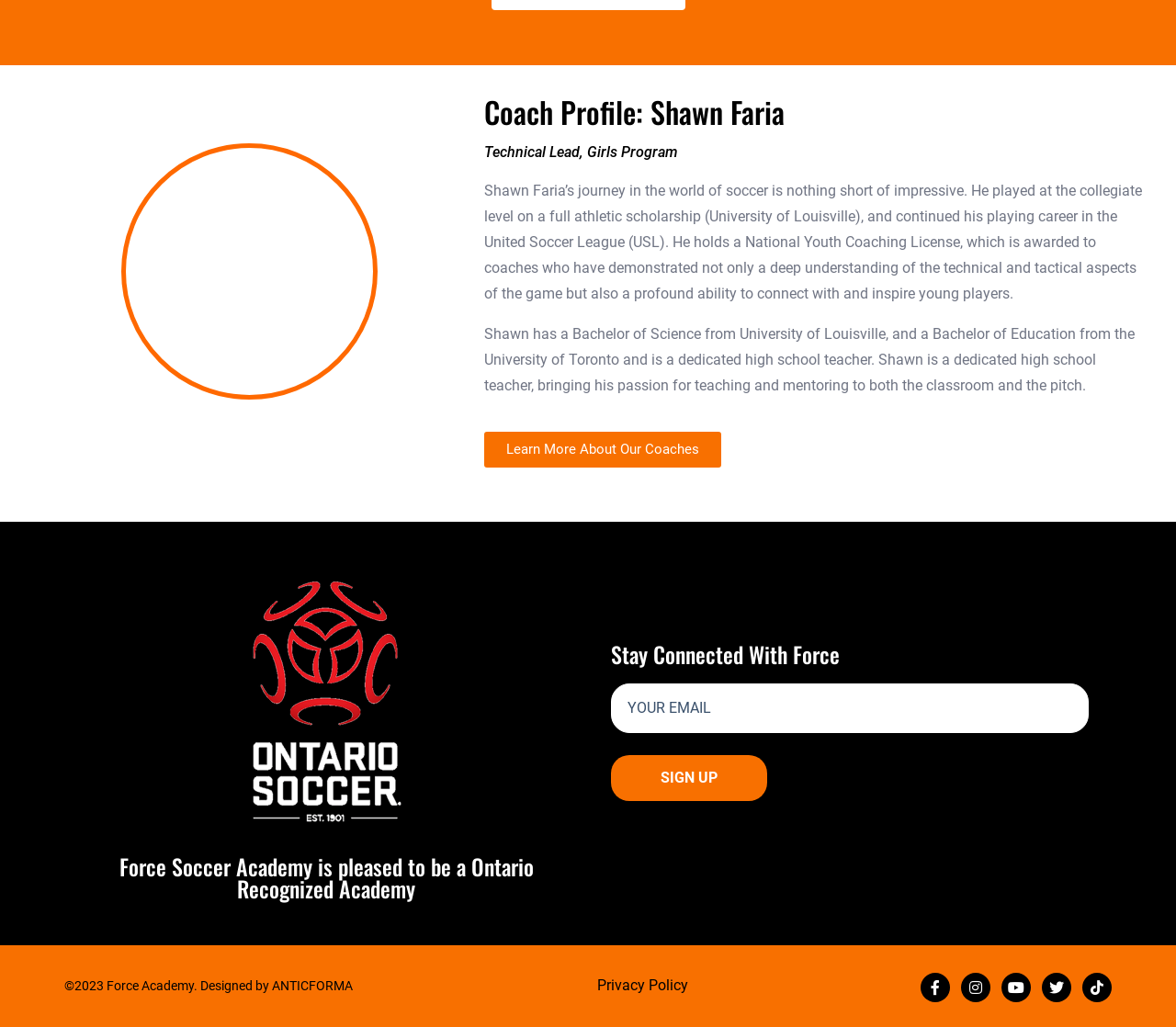Determine the bounding box coordinates of the element that should be clicked to execute the following command: "Check privacy policy".

[0.508, 0.947, 0.585, 0.972]